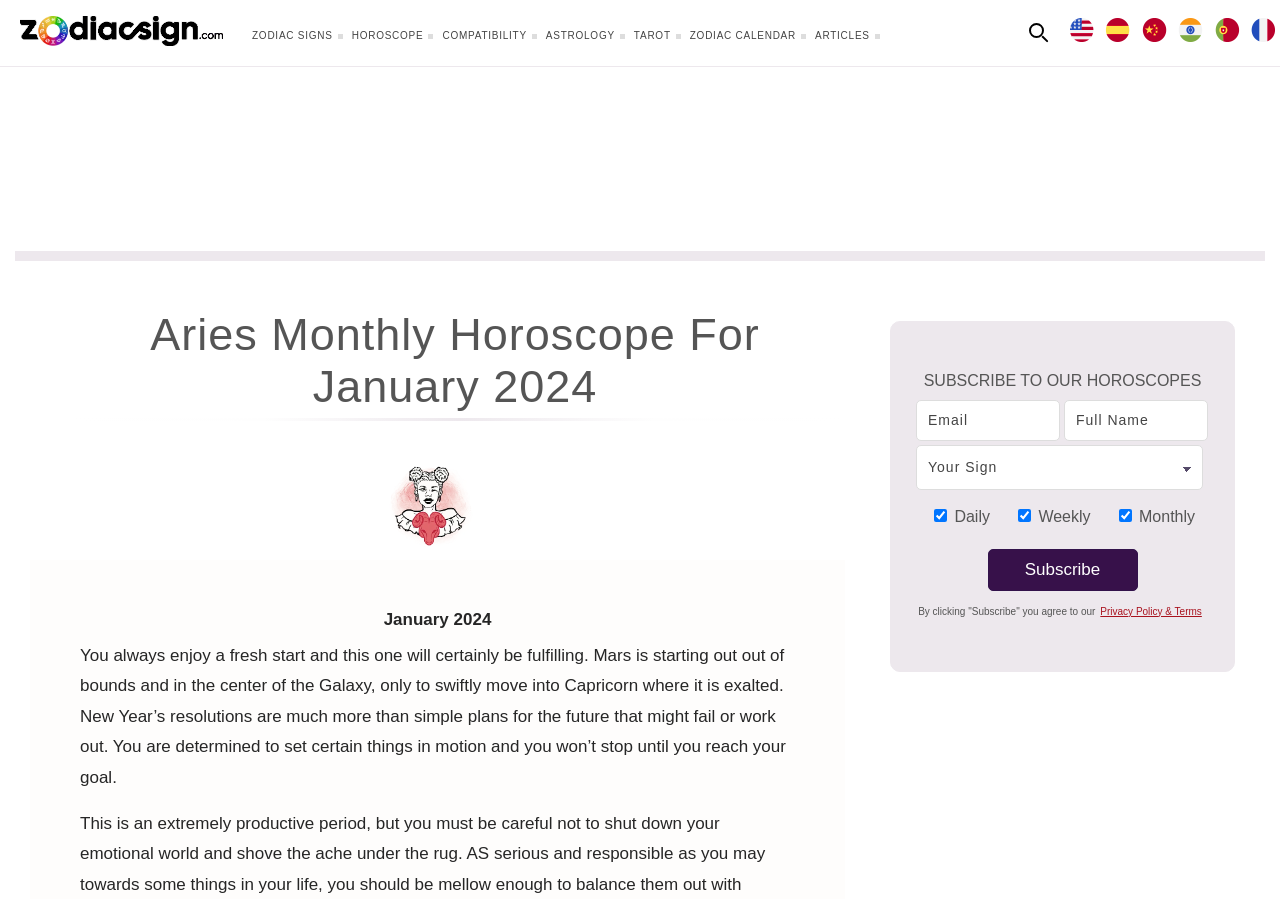How many checkboxes are available for subscription frequency?
Please respond to the question with a detailed and informative answer.

The question can be answered by counting the number of checkboxes available for subscription frequency, which are 'Daily', 'Weekly', and 'Monthly', totaling 3 checkboxes.